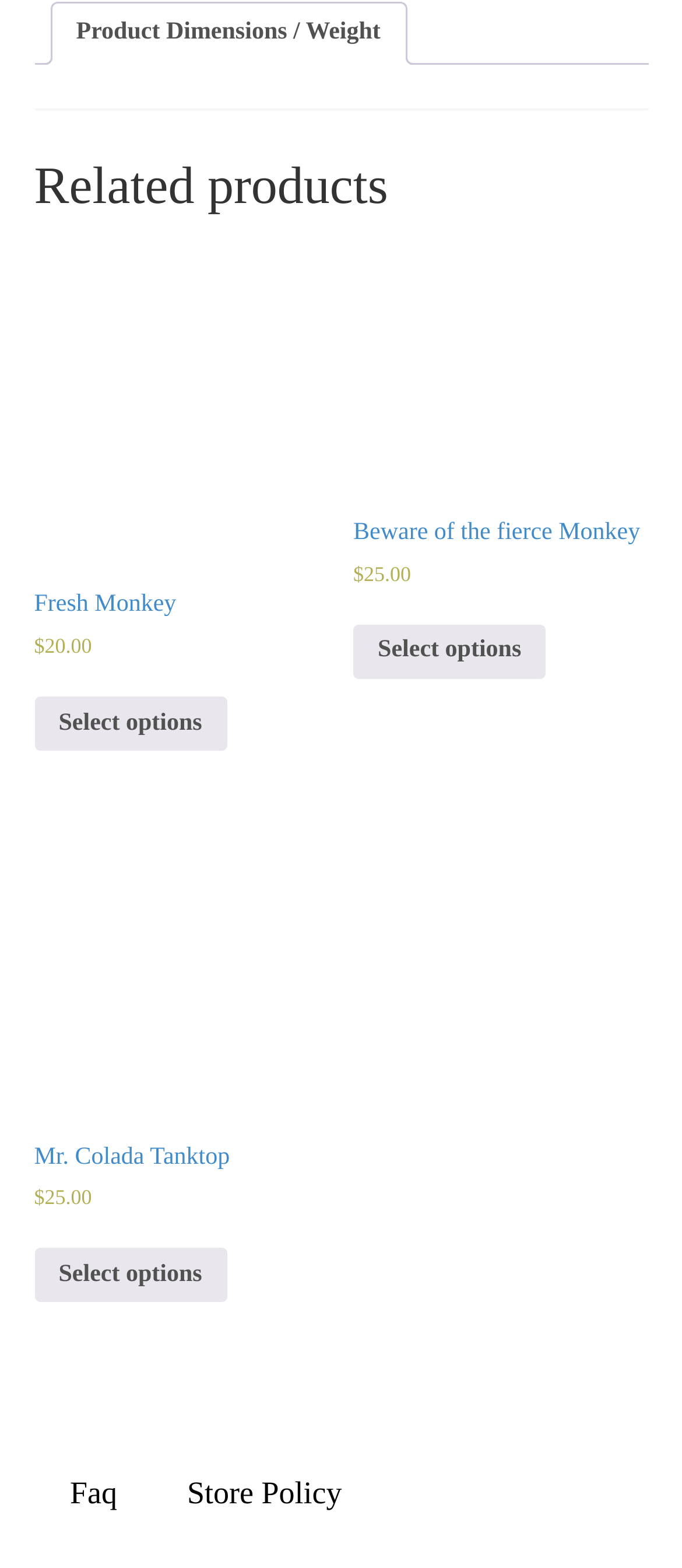From the webpage screenshot, predict the bounding box of the UI element that matches this description: "Store Policy".

[0.274, 0.941, 0.501, 0.963]